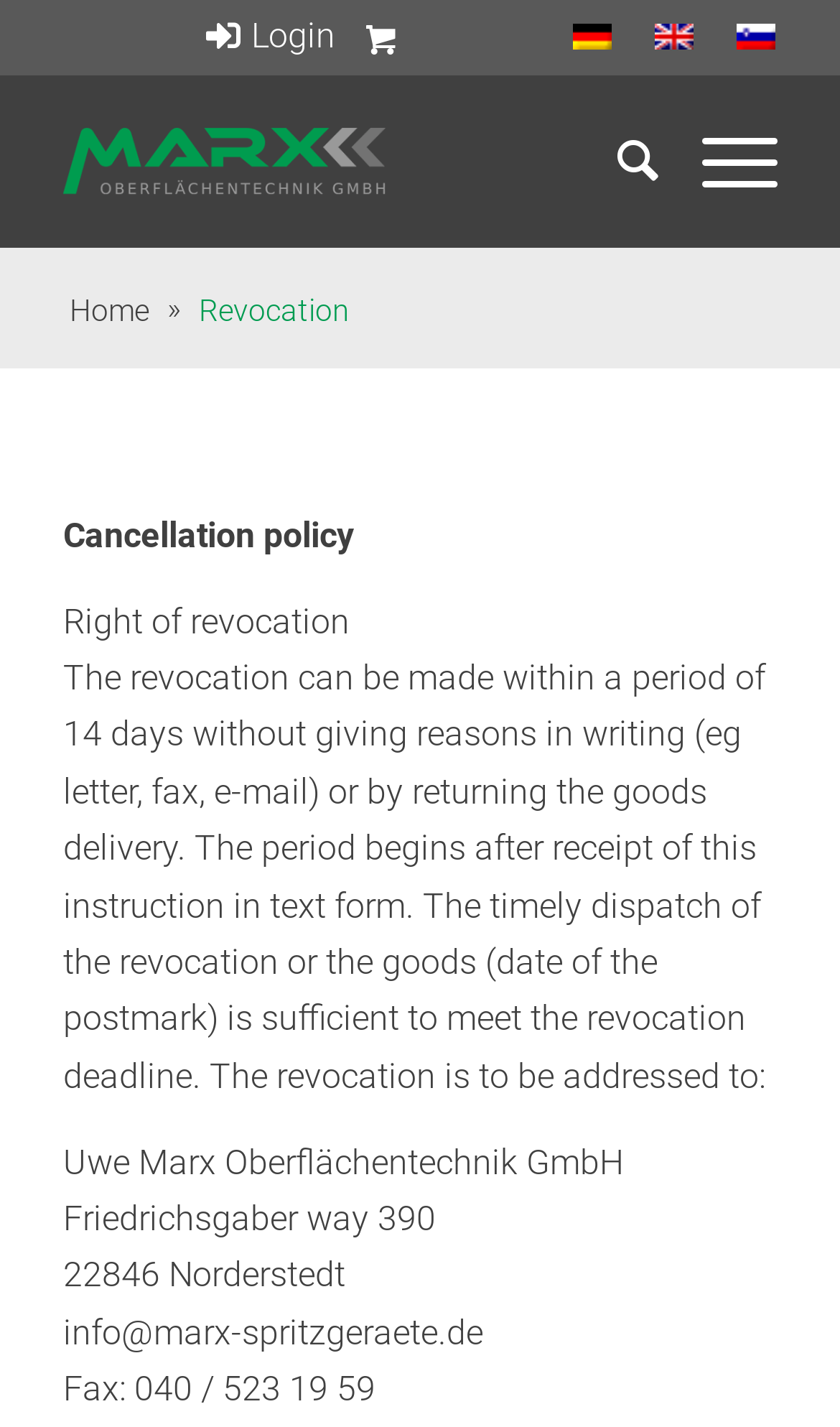Please identify the bounding box coordinates of the element on the webpage that should be clicked to follow this instruction: "Switch to German language". The bounding box coordinates should be given as four float numbers between 0 and 1, formatted as [left, top, right, bottom].

[0.656, 0.006, 0.753, 0.045]